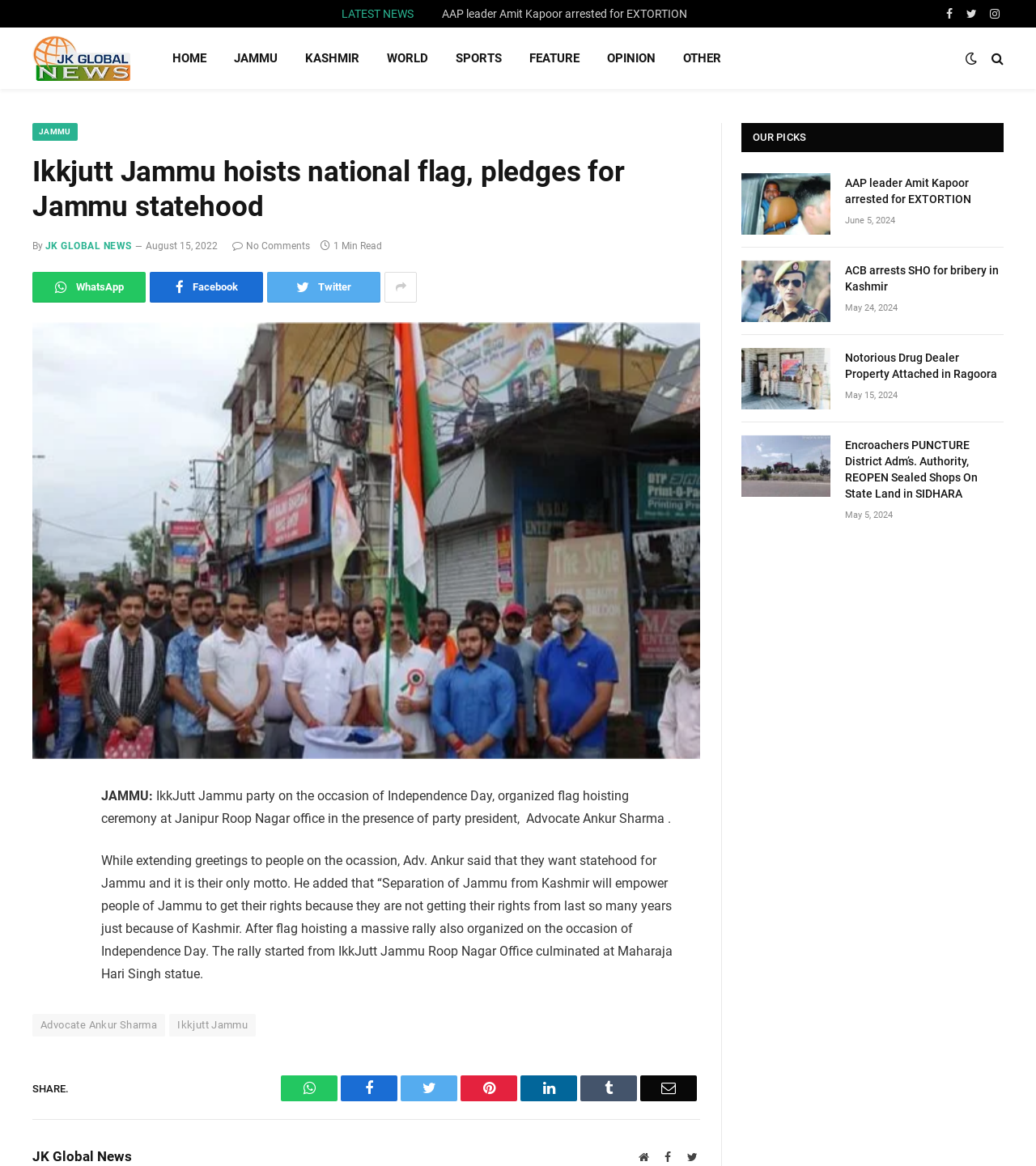Can you find the bounding box coordinates for the element that needs to be clicked to execute this instruction: "Read the message from E.J. Alon"? The coordinates should be given as four float numbers between 0 and 1, i.e., [left, top, right, bottom].

None